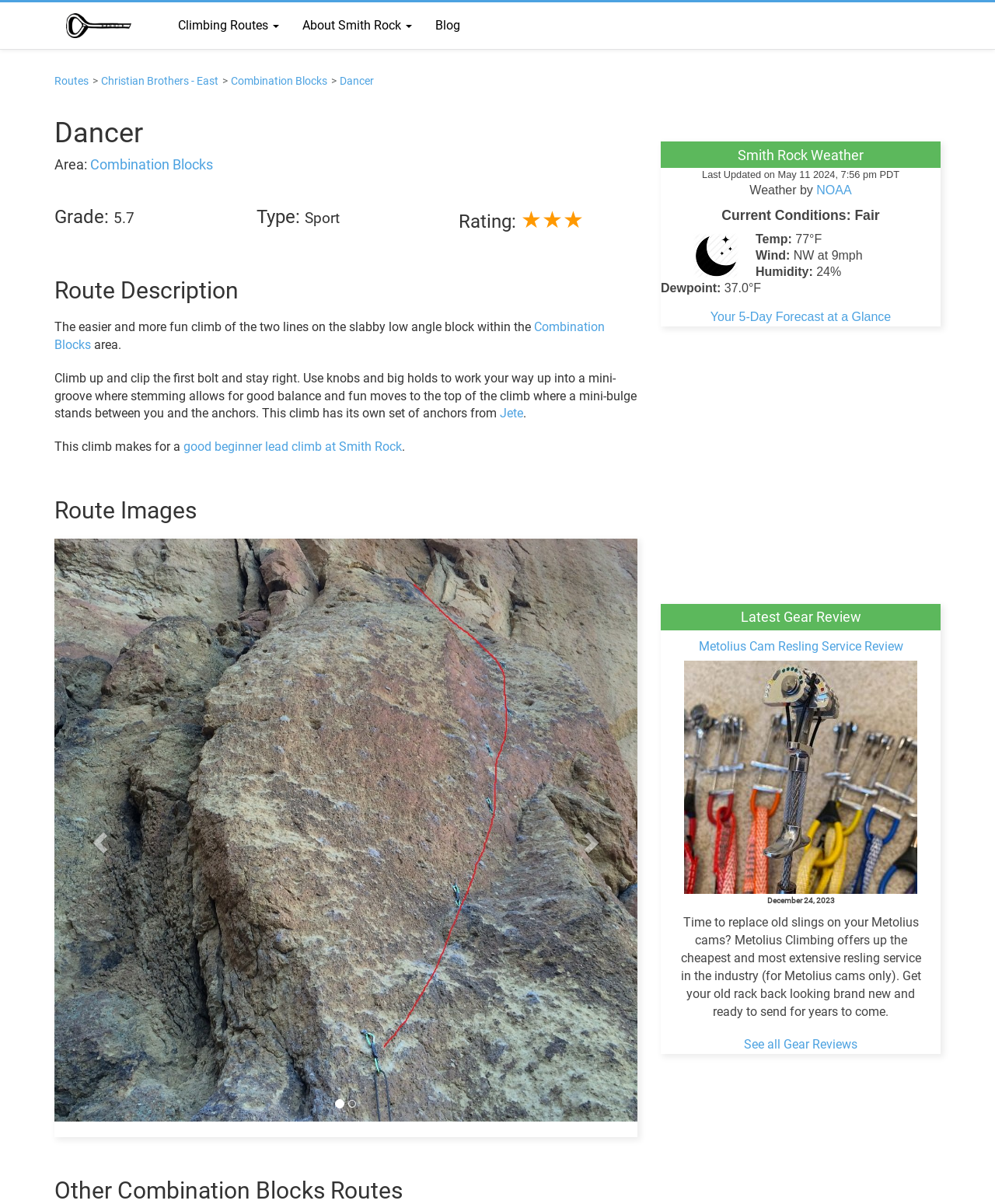Please specify the bounding box coordinates of the region to click in order to perform the following instruction: "Click on the 'Climbing Routes' link".

[0.167, 0.005, 0.292, 0.037]